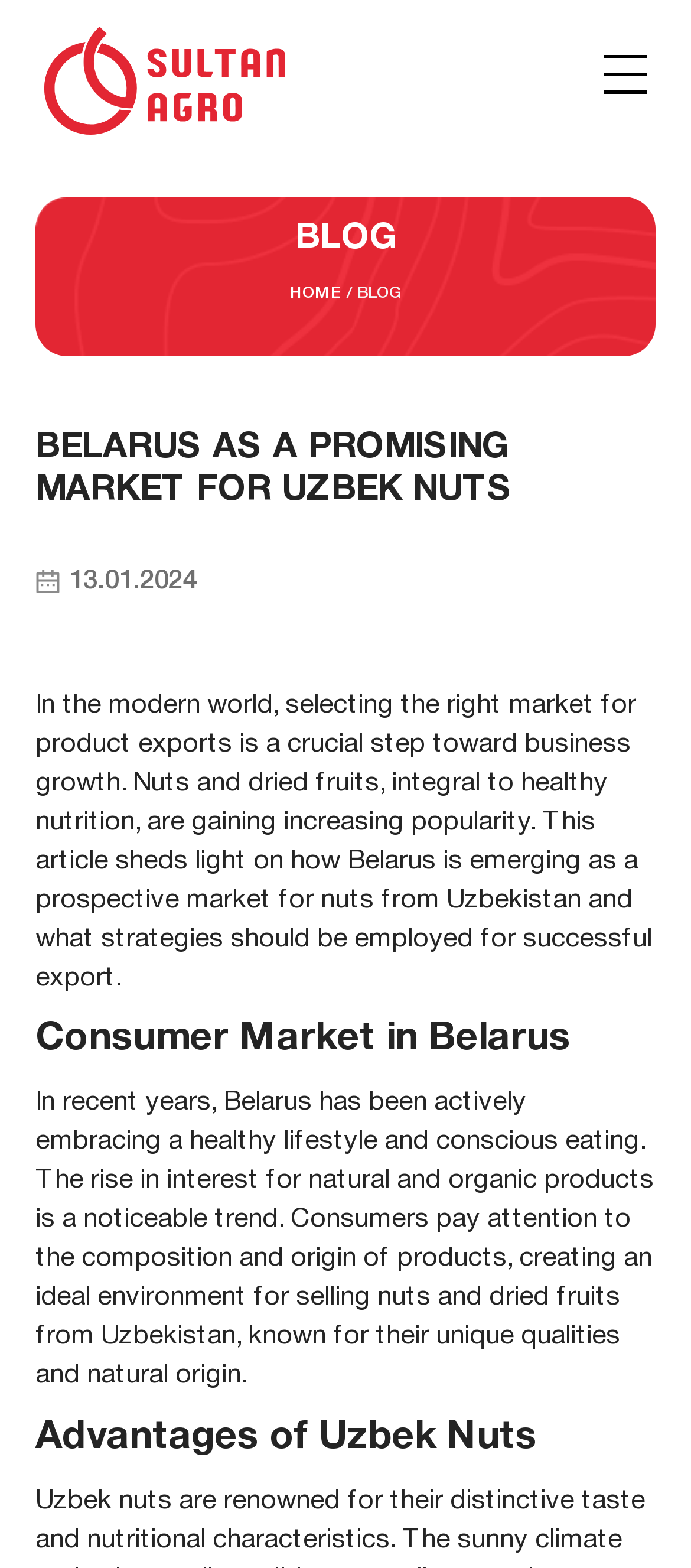What is the purpose of selecting the right market?
Provide a detailed and extensive answer to the question.

According to the webpage, selecting the right market for product exports is a crucial step toward business growth, and the article aims to provide insights on how Belarus can be a promising market for nuts from Uzbekistan.